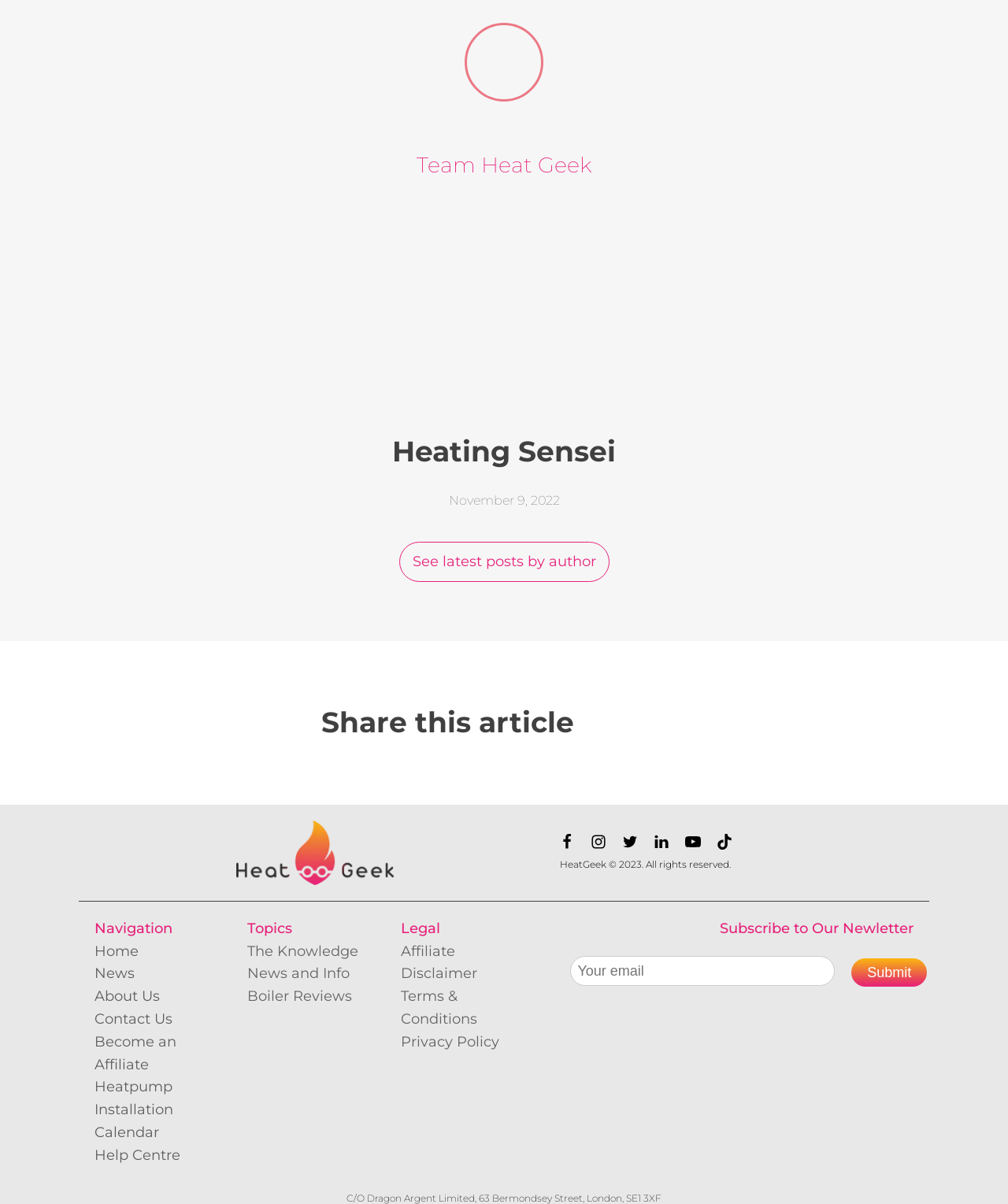What is the purpose of the textbox?
Look at the image and answer with only one word or phrase.

To enter email